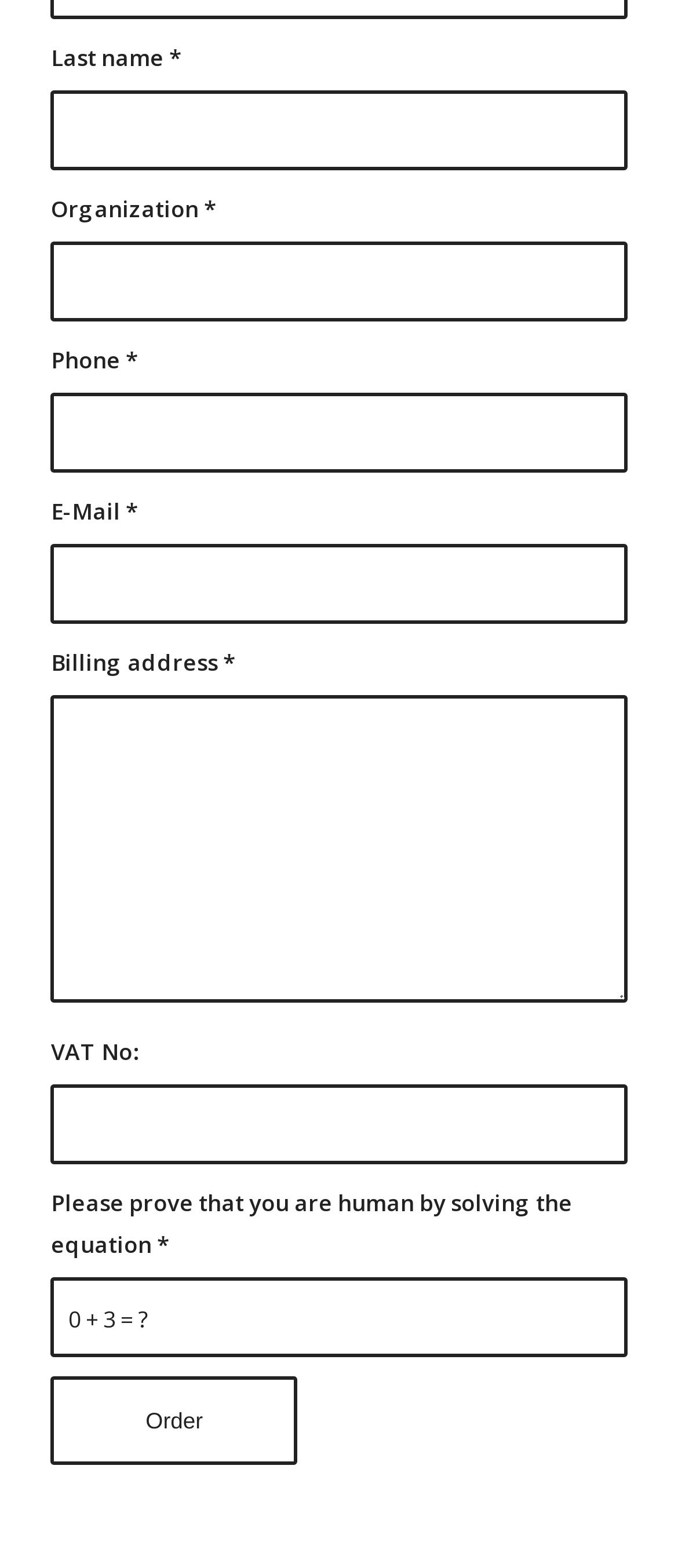Find the bounding box coordinates of the clickable area that will achieve the following instruction: "Sign in as a member".

None